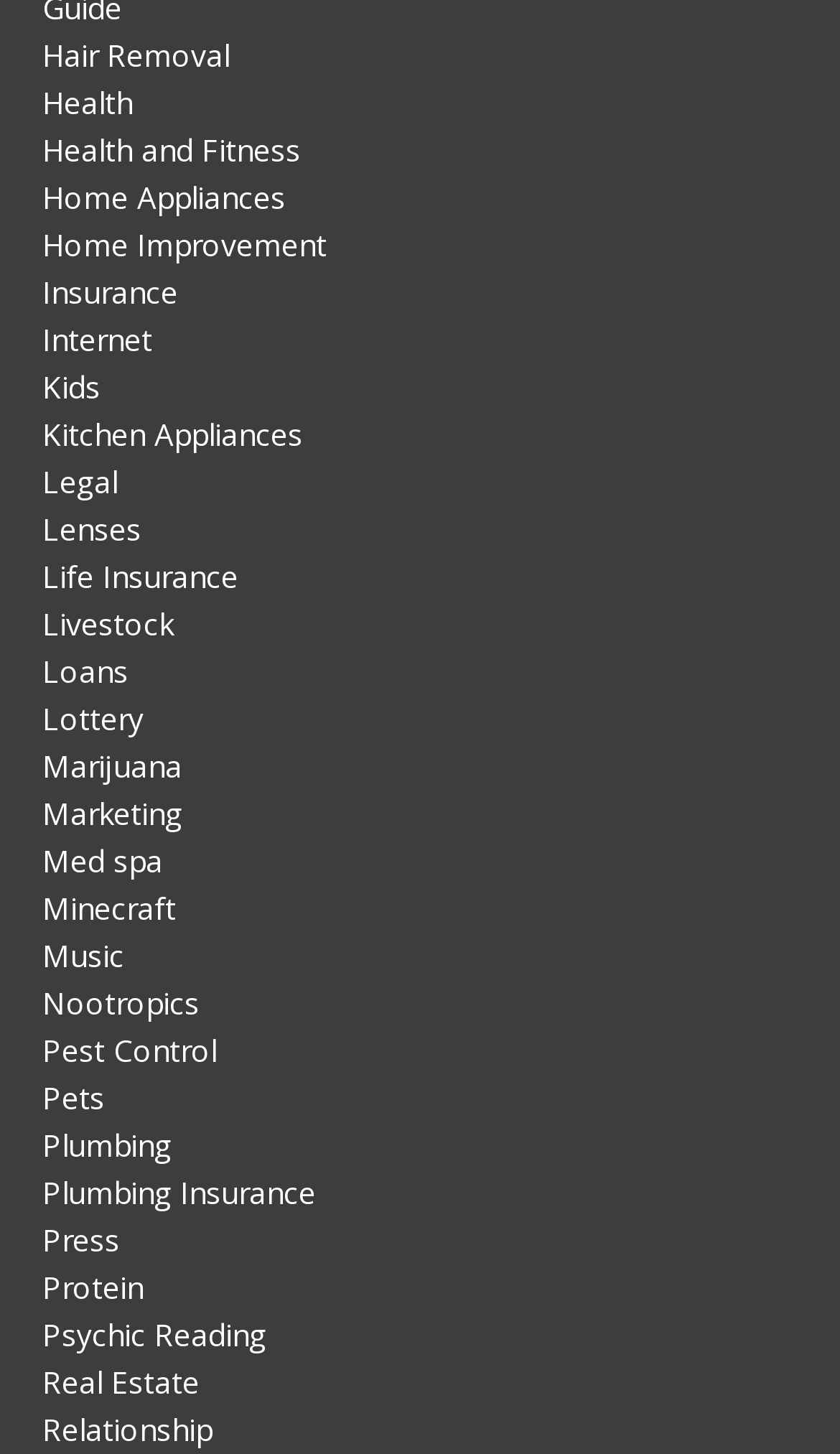Extract the bounding box for the UI element that matches this description: "Health and Fitness".

[0.051, 0.089, 0.358, 0.118]